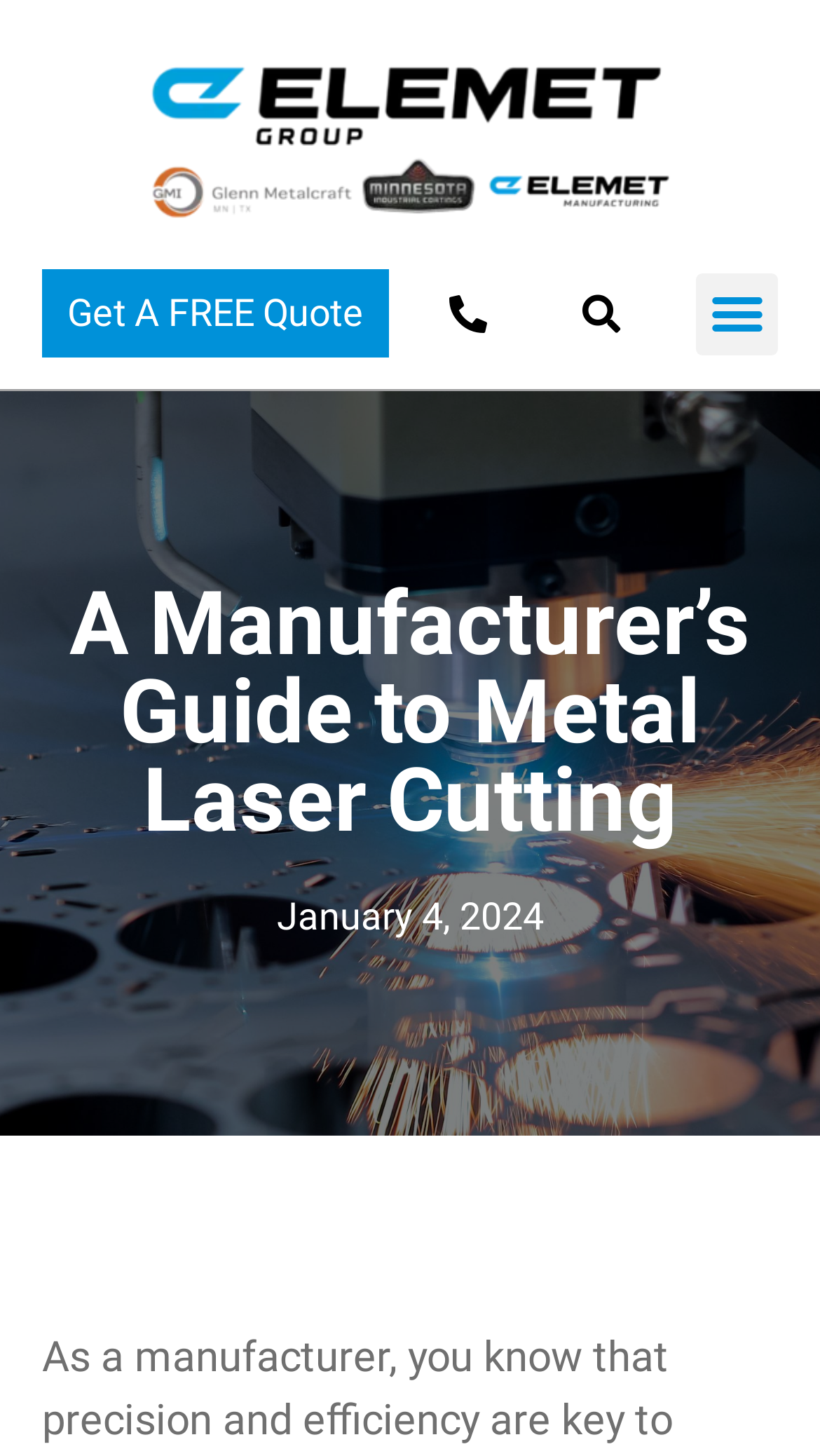Provide the bounding box for the UI element matching this description: "(763) 389-5355".

[0.547, 0.203, 0.618, 0.229]